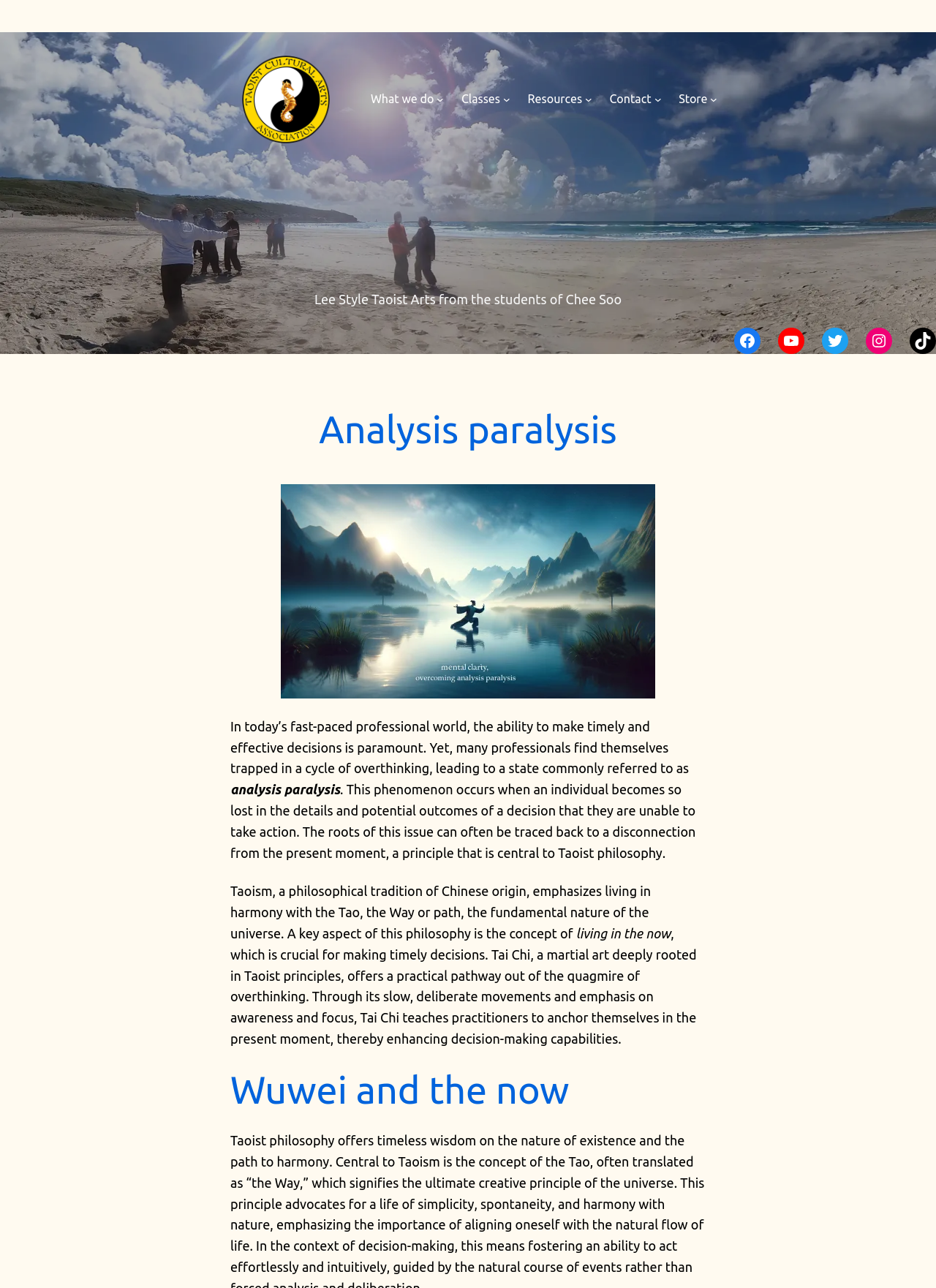Create a detailed description of the webpage's content and layout.

The webpage is about Seahorse Arts, specifically discussing the concept of "analysis paralysis" and its relation to Taoist philosophy. At the top left, there is a link to "Seahorse Arts" accompanied by an image with the same name. 

To the right of the image, there is a navigation menu with links to "What we do", "Classes", "Resources", "Contact", and "Store", each with a corresponding submenu button. 

Below the navigation menu, there is a static text describing Lee Style Taoist Arts from the students of Chee Soo. 

On the right side of the page, there are links to social media platforms, including Facebook, YouTube, Twitter, Instagram, and TikTok. 

The main content of the page is divided into sections. The first section has a heading "Analysis paralysis" and a figure below it. The text in this section explains the concept of analysis paralysis, describing it as a state of overthinking that prevents individuals from making timely decisions. 

The second section has a heading "Wuwei and the now" and discusses the importance of living in the present moment, a key aspect of Taoist philosophy. It also explains how Tai Chi, a martial art rooted in Taoist principles, can help individuals overcome analysis paralysis by teaching them to focus on the present moment.